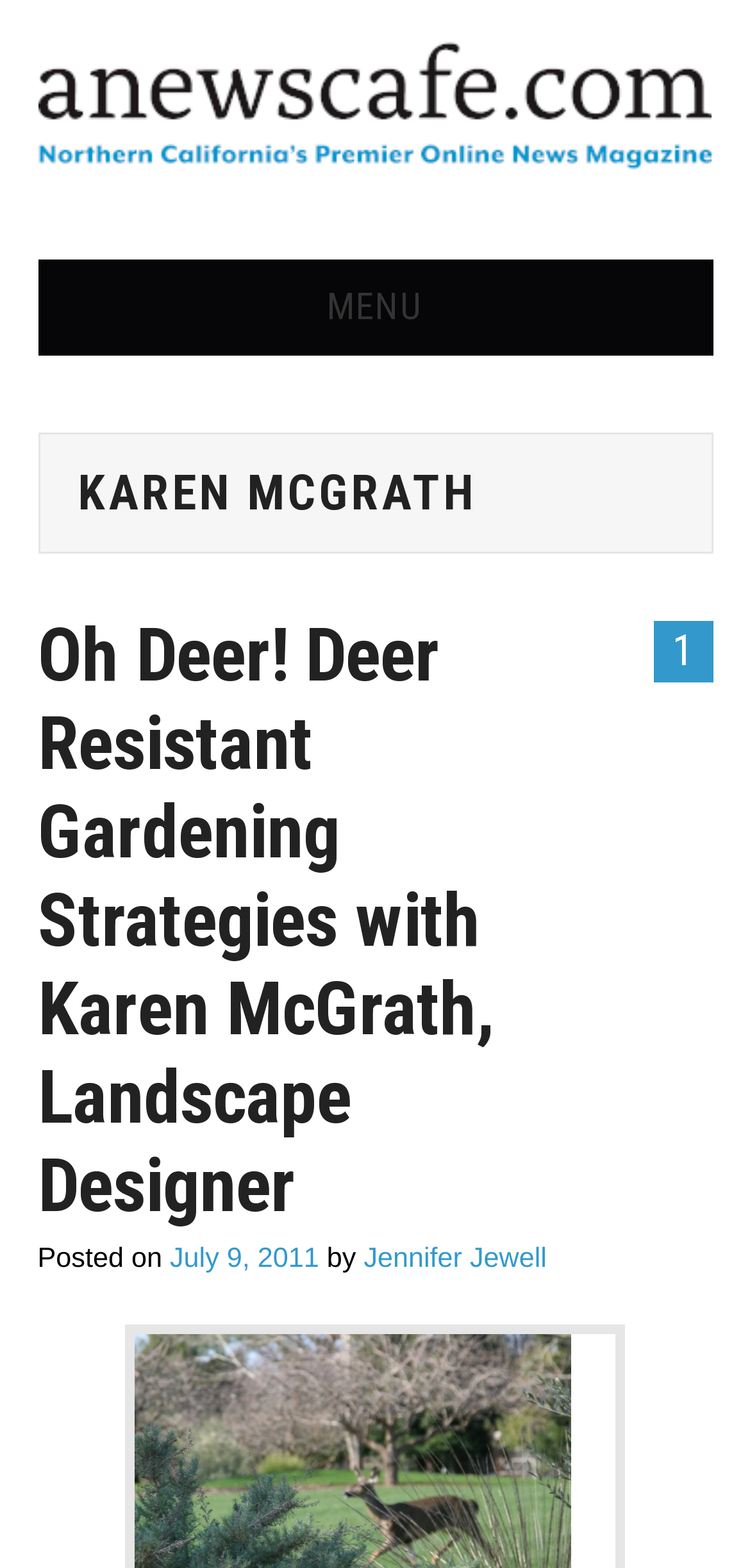Who is the author of the article?
Look at the image and answer with only one word or phrase.

Jennifer Jewell